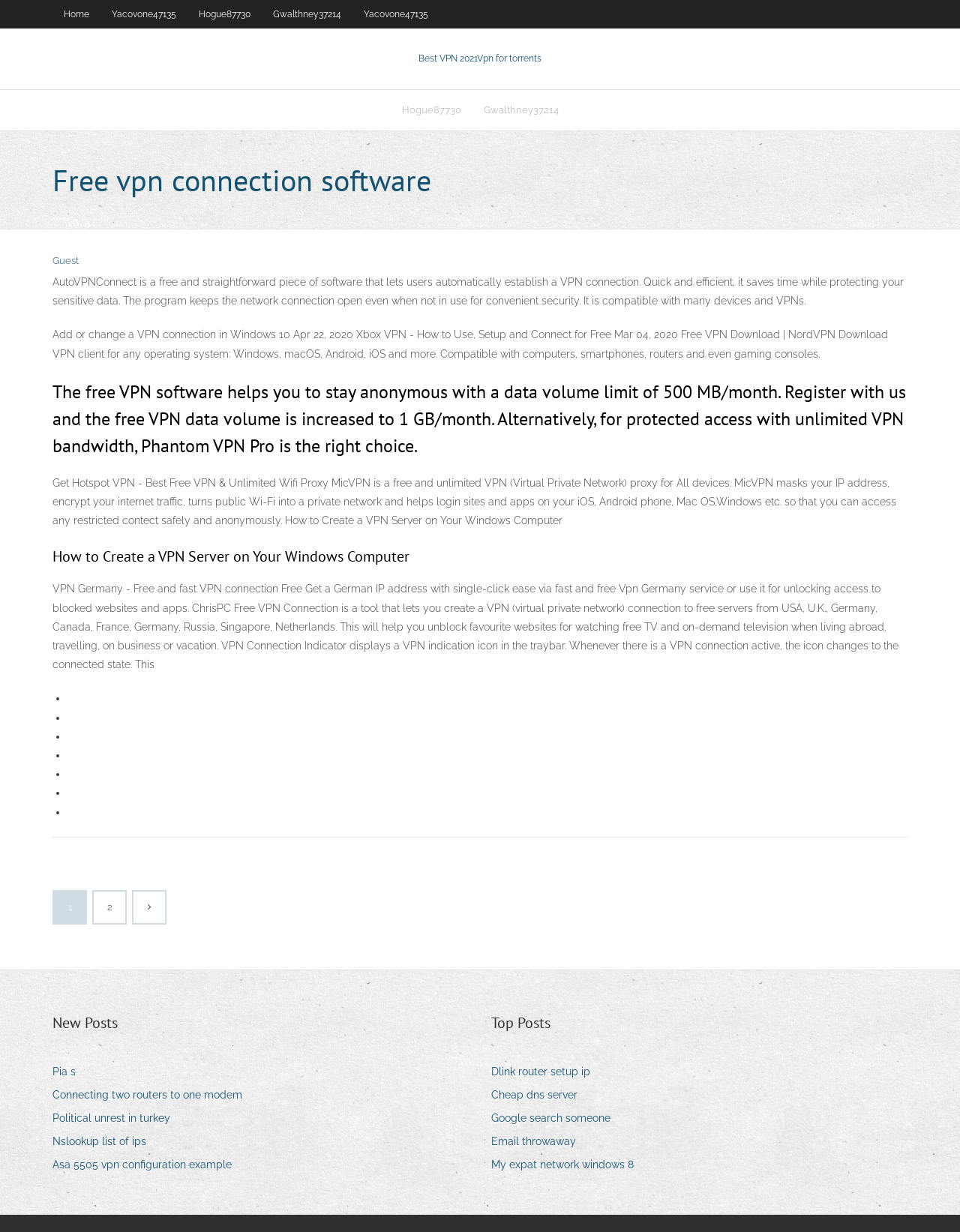Please identify the bounding box coordinates of the region to click in order to complete the task: "Learn about 'Free vpn connection software'". The coordinates must be four float numbers between 0 and 1, specified as [left, top, right, bottom].

[0.055, 0.128, 0.945, 0.164]